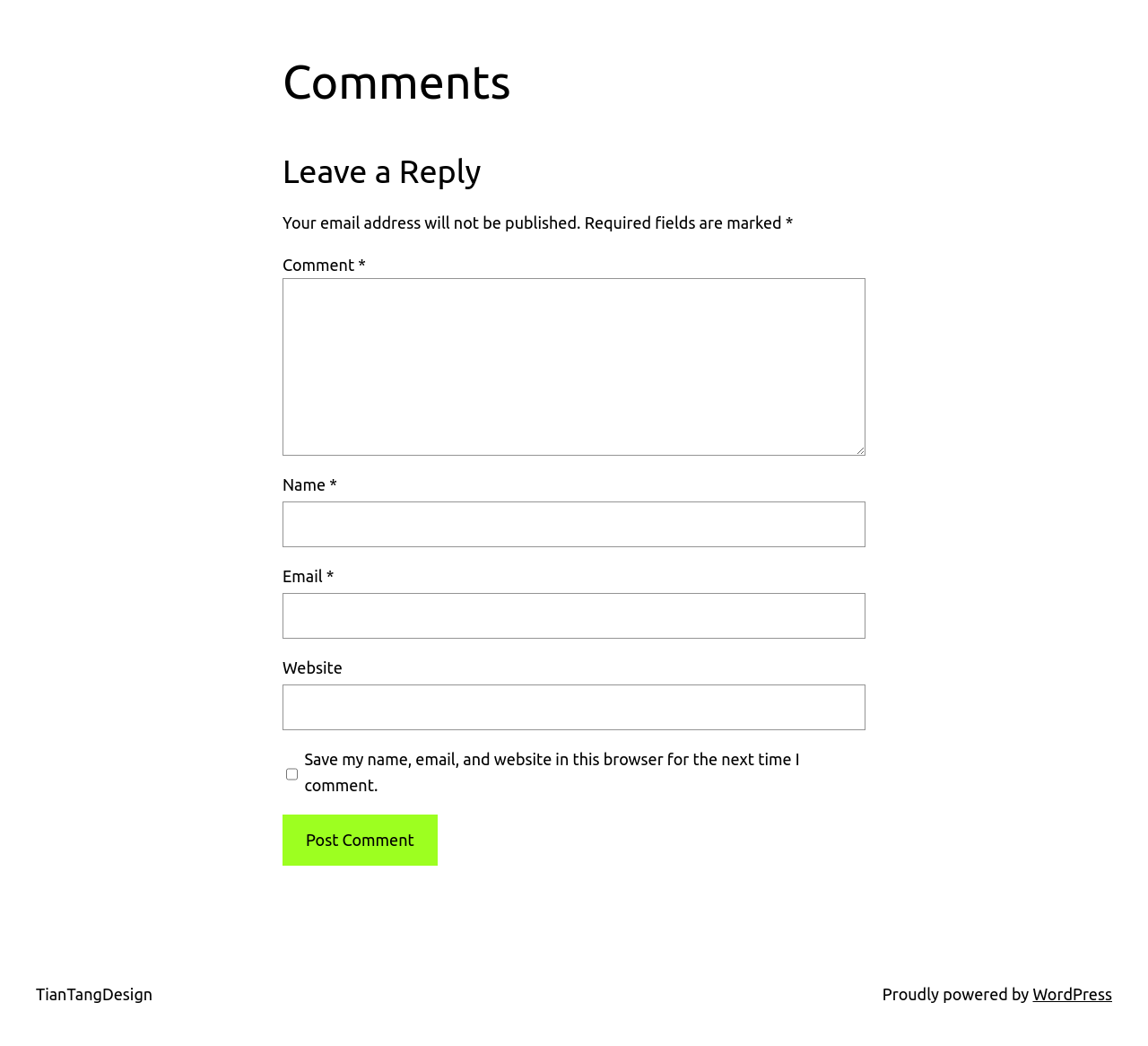What is the function of the checkbox?
Answer the question with detailed information derived from the image.

The checkbox is labeled 'Save my name, email, and website in this browser for the next time I comment.' This suggests that if the user checks this box, their information will be saved for future comments.